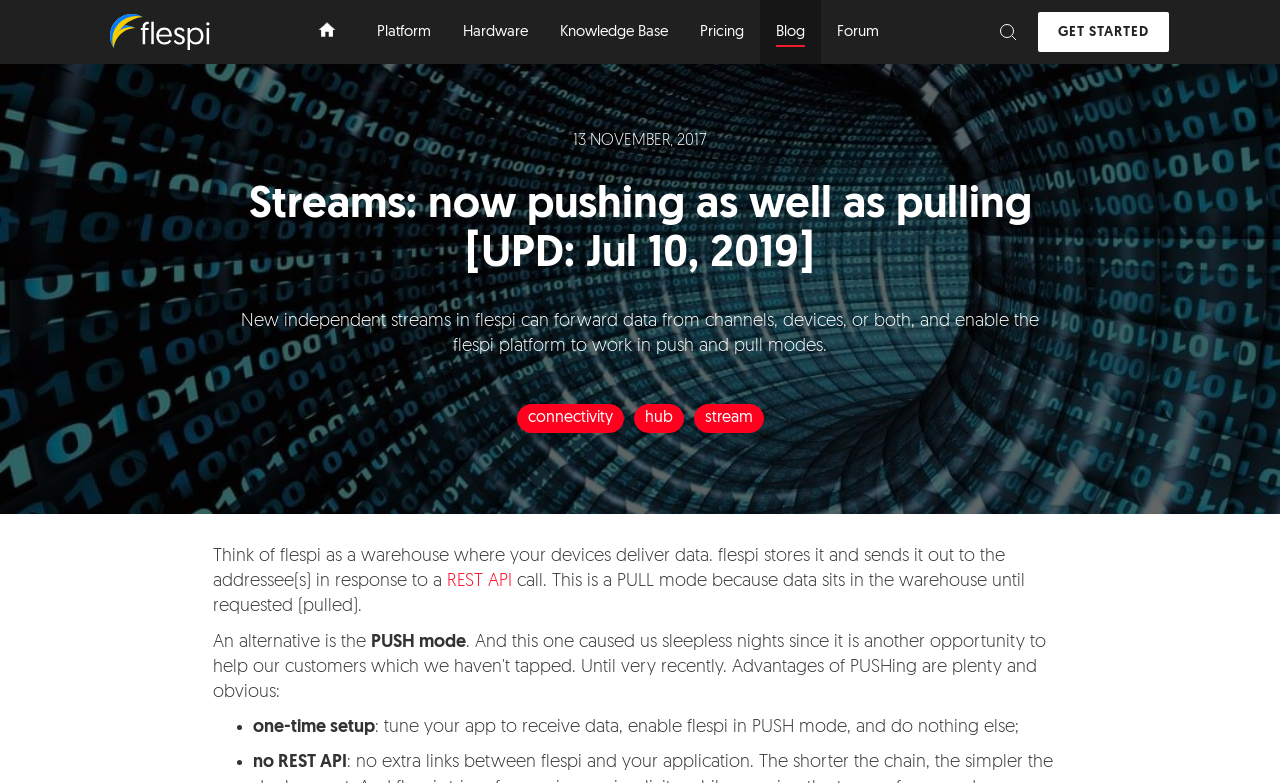For the following element description, predict the bounding box coordinates in the format (top-left x, top-left y, bottom-right x, bottom-right y). All values should be floating point numbers between 0 and 1. Description: Forum

[0.642, 0.0, 0.699, 0.082]